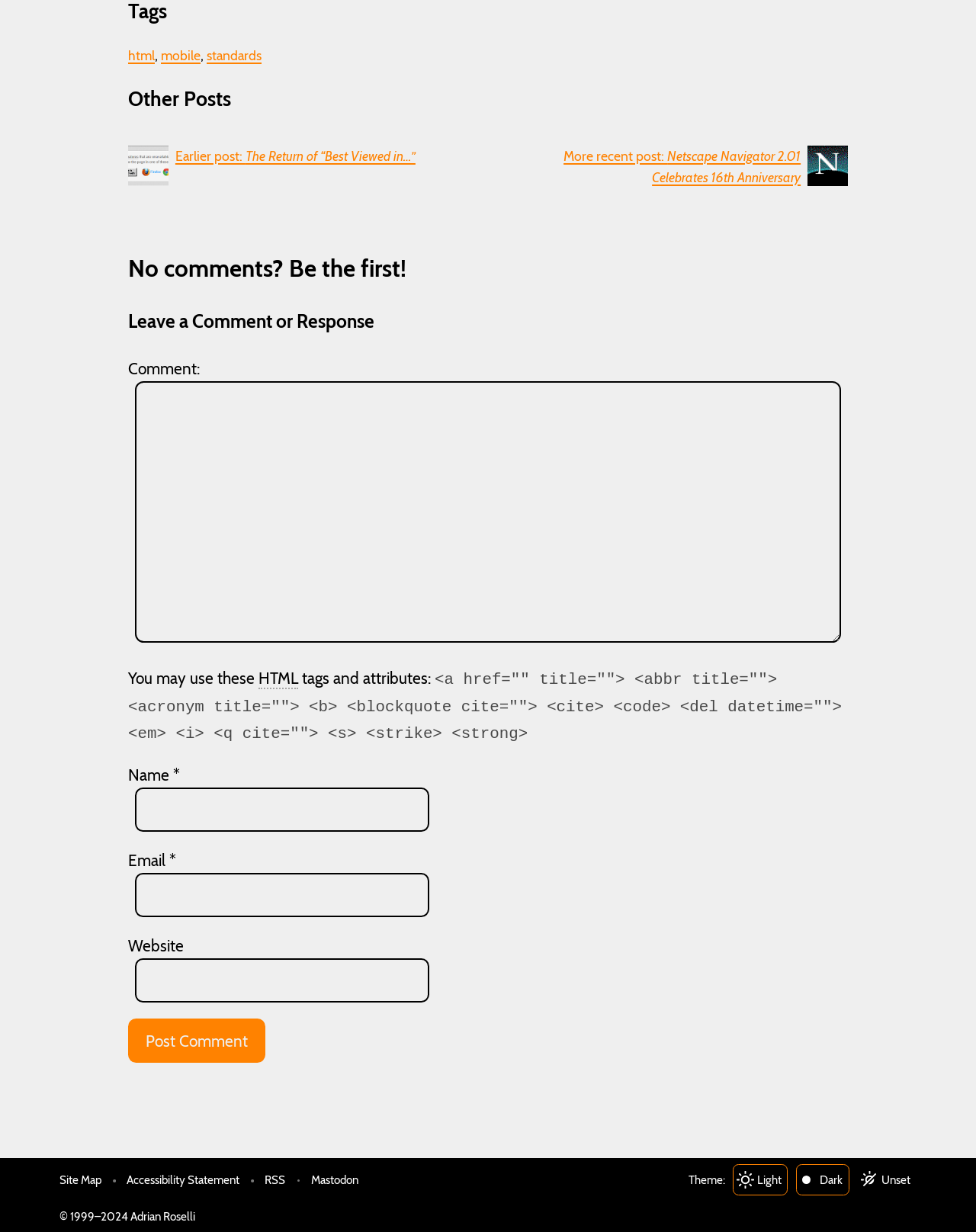What is the author's name?
Analyze the image and deliver a detailed answer to the question.

The static text '© 1999–2024 Adrian Roselli' at the bottom of the page indicates that Adrian Roselli is the author or owner of the website.